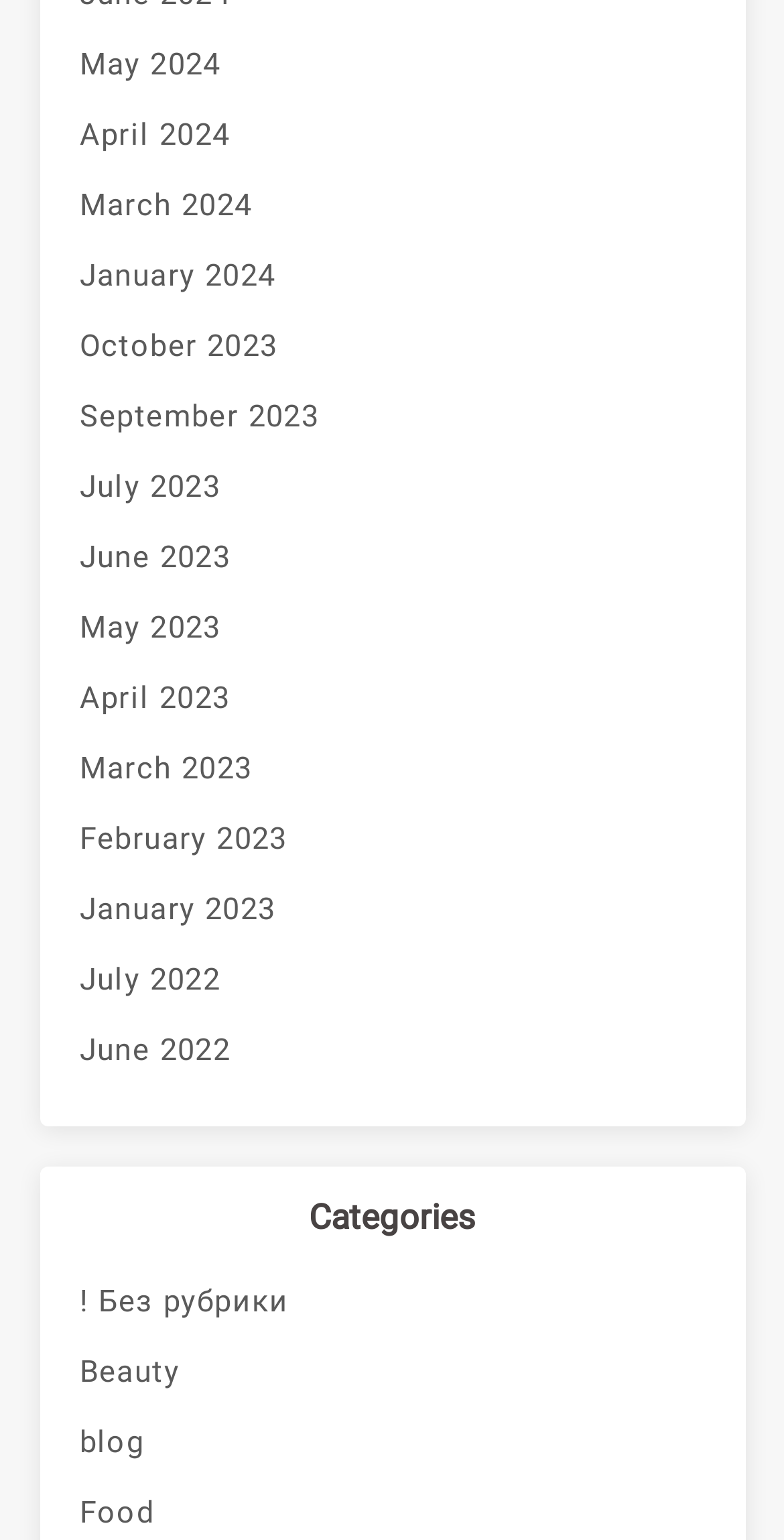Identify the bounding box coordinates for the region of the element that should be clicked to carry out the instruction: "Click the site logo". The bounding box coordinates should be four float numbers between 0 and 1, i.e., [left, top, right, bottom].

None